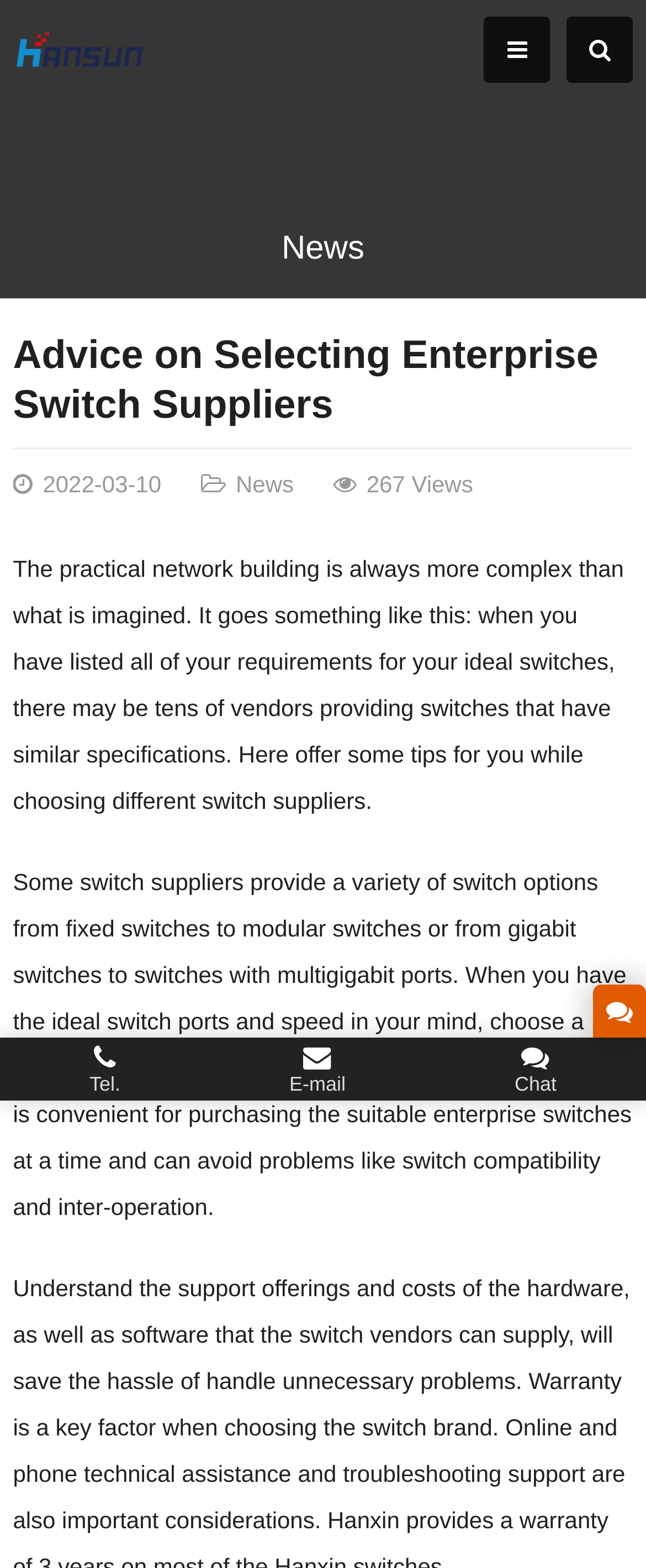What type of switches are mentioned in the article?
Using the image, answer in one word or phrase.

Fixed switches, modular switches, gigabit switches, multigigabit switches